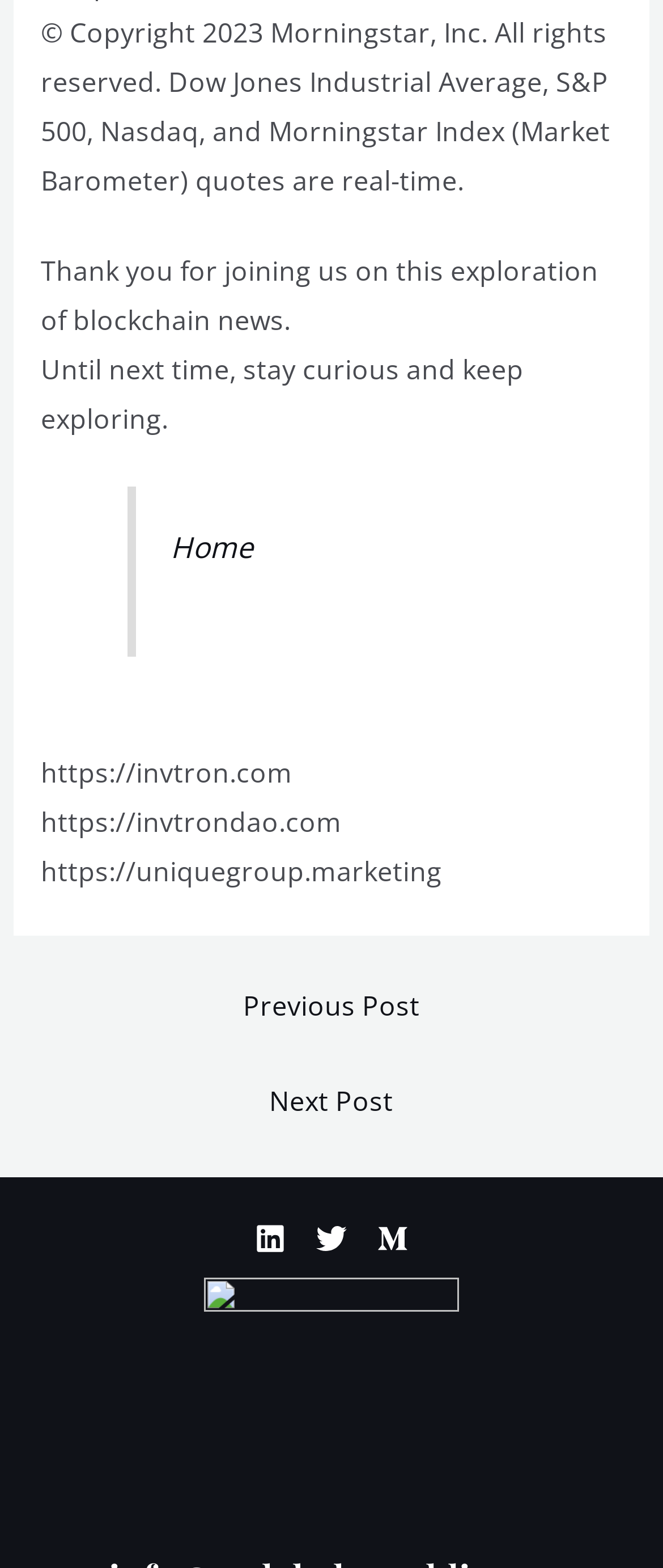How many social media links are at the bottom?
Please provide a comprehensive answer to the question based on the webpage screenshot.

I counted the social media links at the bottom of the webpage and found three links: 'Linkedin', 'Twitter', and 'Medium', each with an accompanying image.